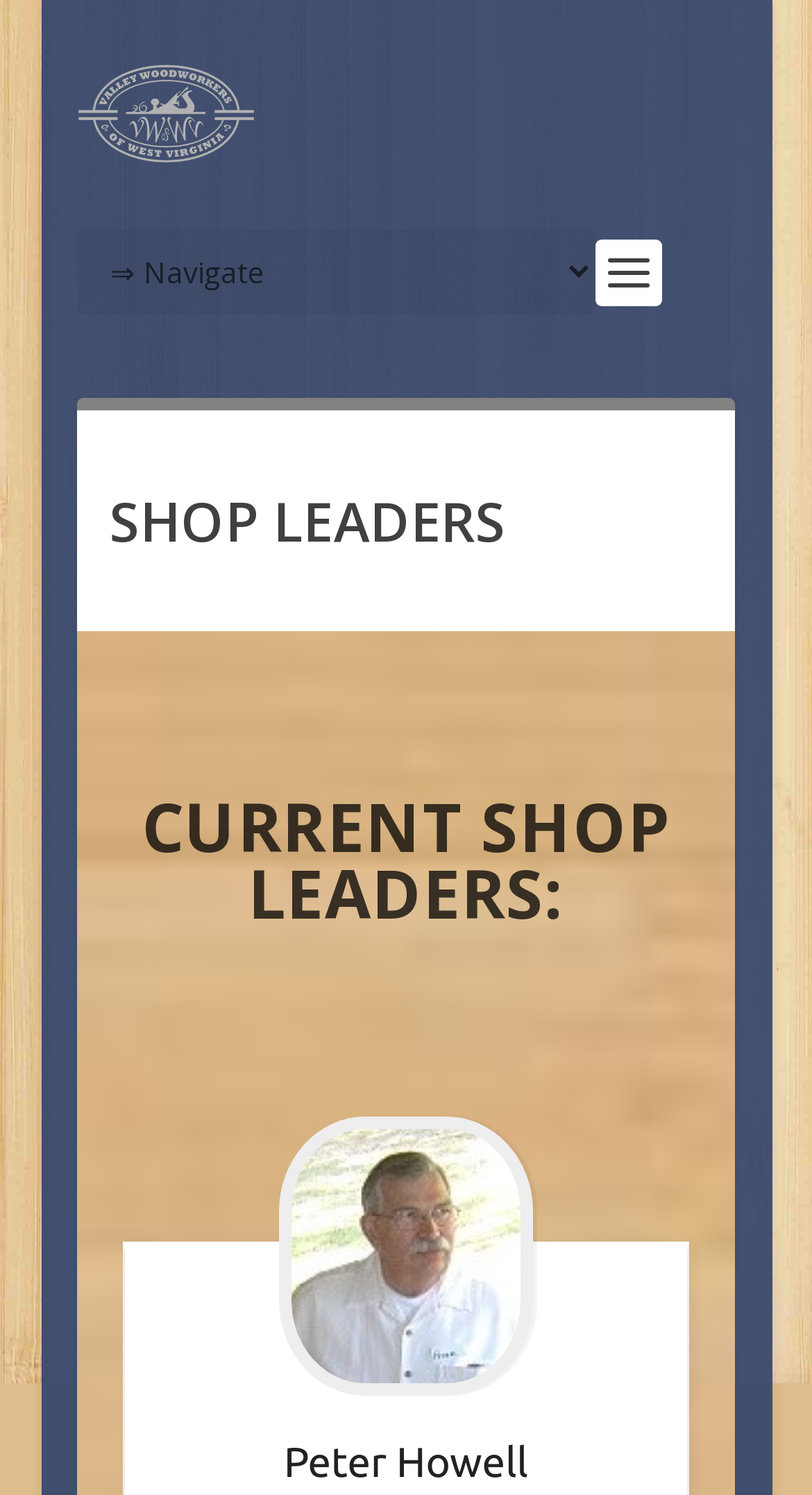Generate a comprehensive description of the contents of the webpage.

The webpage is about Shop Leaders of Valley Wood Workers. At the top left, there is a link and an image, both labeled as "Valley Wood Workers", which suggests that it might be a logo or a brand identifier. 

Below the logo, there is a combobox, which is currently not expanded. 

To the right of the combobox, there is a heading that reads "SHOP LEADERS" in a larger font size. 

Further down, there is another heading that says "CURRENT SHOP LEADERS:". This section appears to list the current shop leaders, with the first leader being Peter Howell, whose name is displayed in two separate text elements, "Peter" and "Howell", placed side by side.